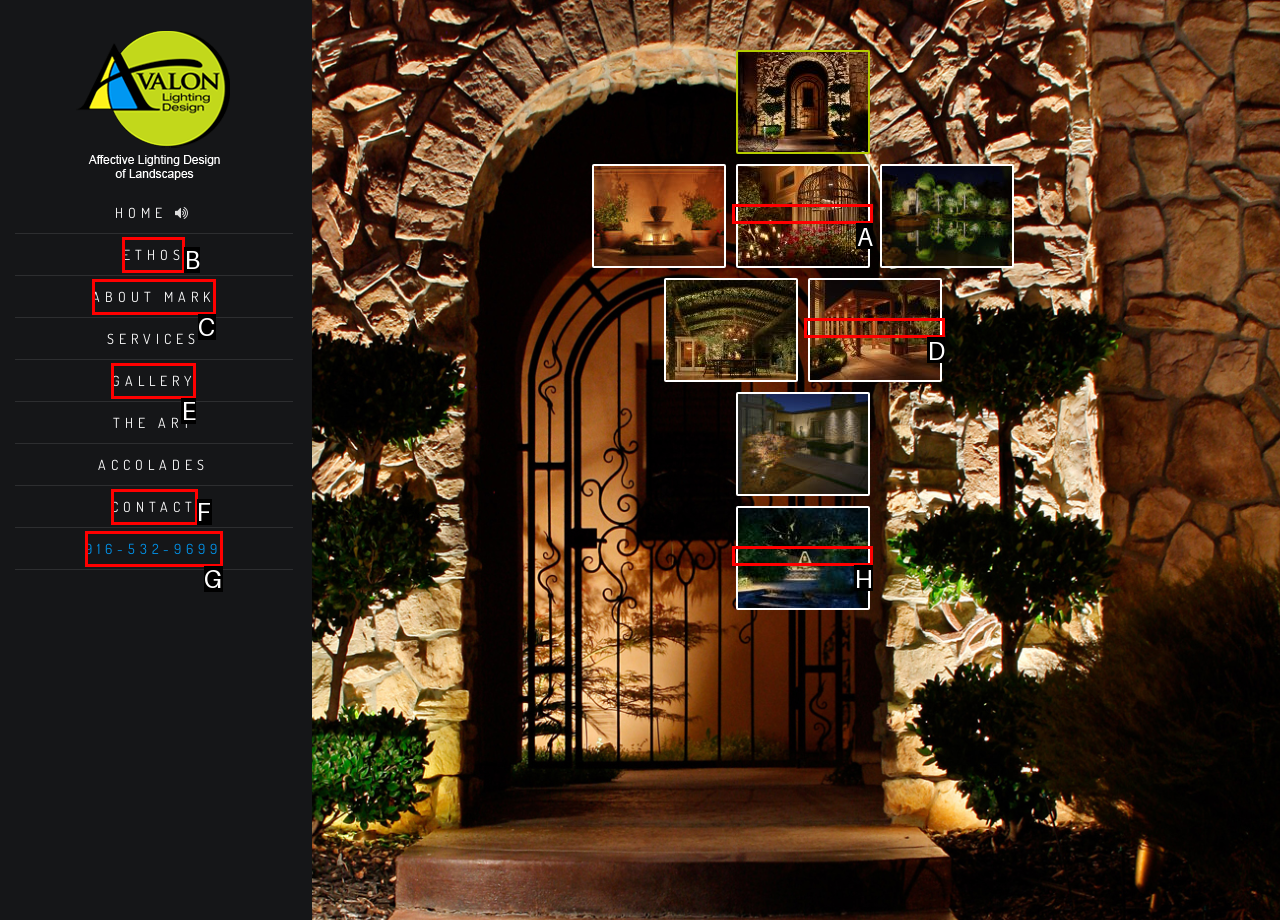What option should I click on to execute the task: Contact Avalon Lighting Design? Give the letter from the available choices.

F